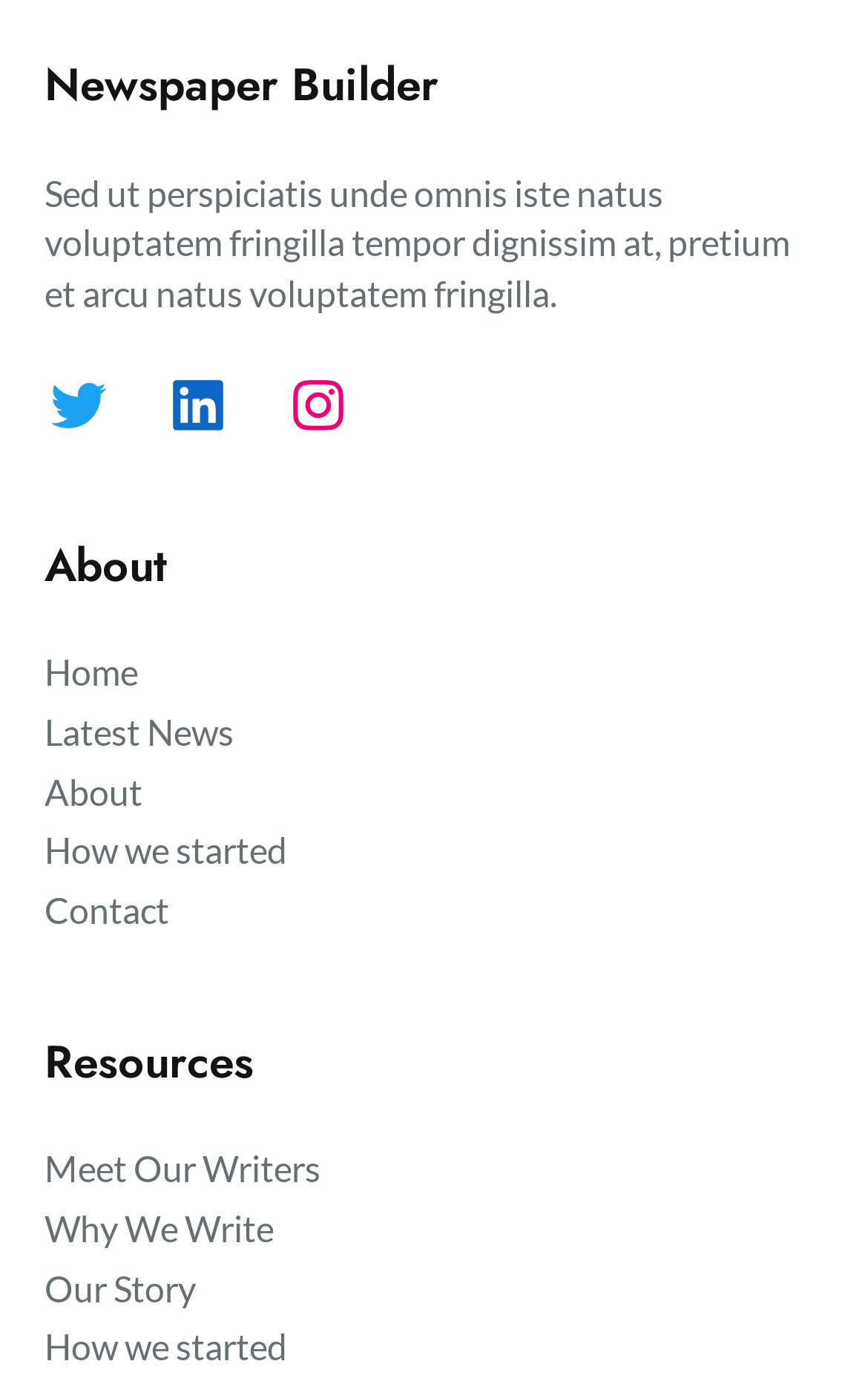Please identify the bounding box coordinates of the element that needs to be clicked to execute the following command: "Add a comment to the article 'Newsom’s Budget Cuts Threaten Jobs and Health Safety Programs'". Provide the bounding box using four float numbers between 0 and 1, formatted as [left, top, right, bottom].

None